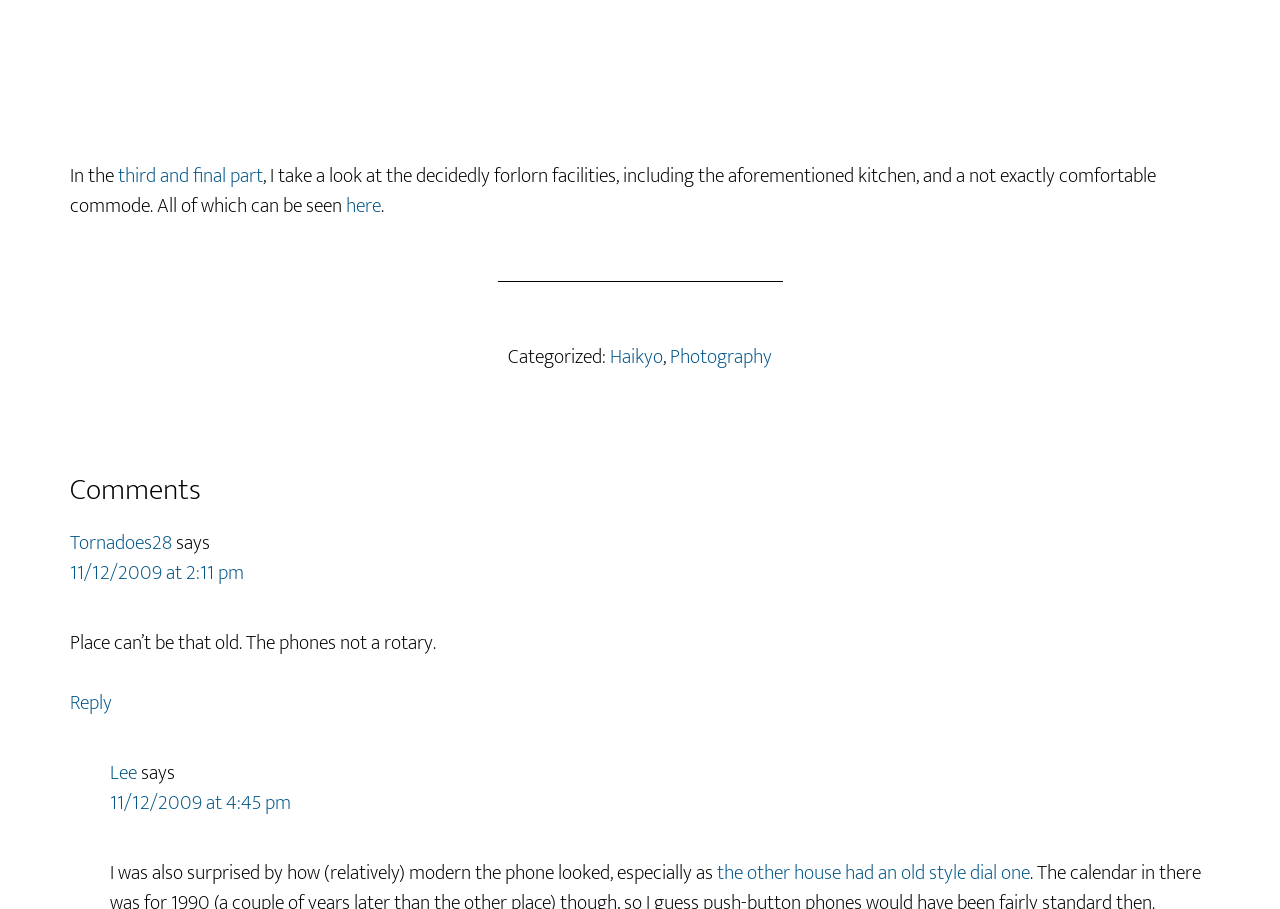Give a succinct answer to this question in a single word or phrase: 
What is the author of the article?

Not specified